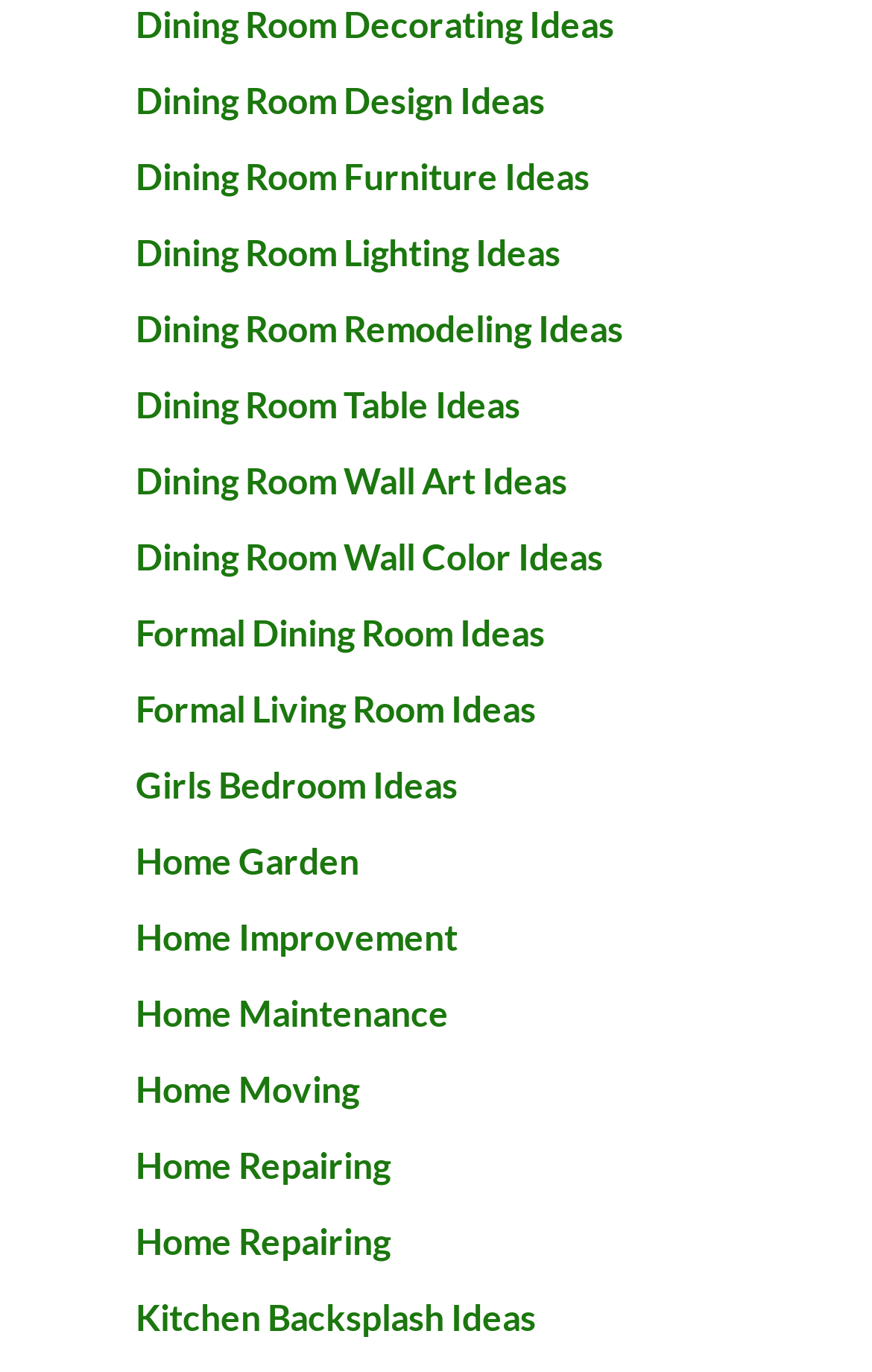Please respond to the question with a concise word or phrase:
How many home-related links are there?

5